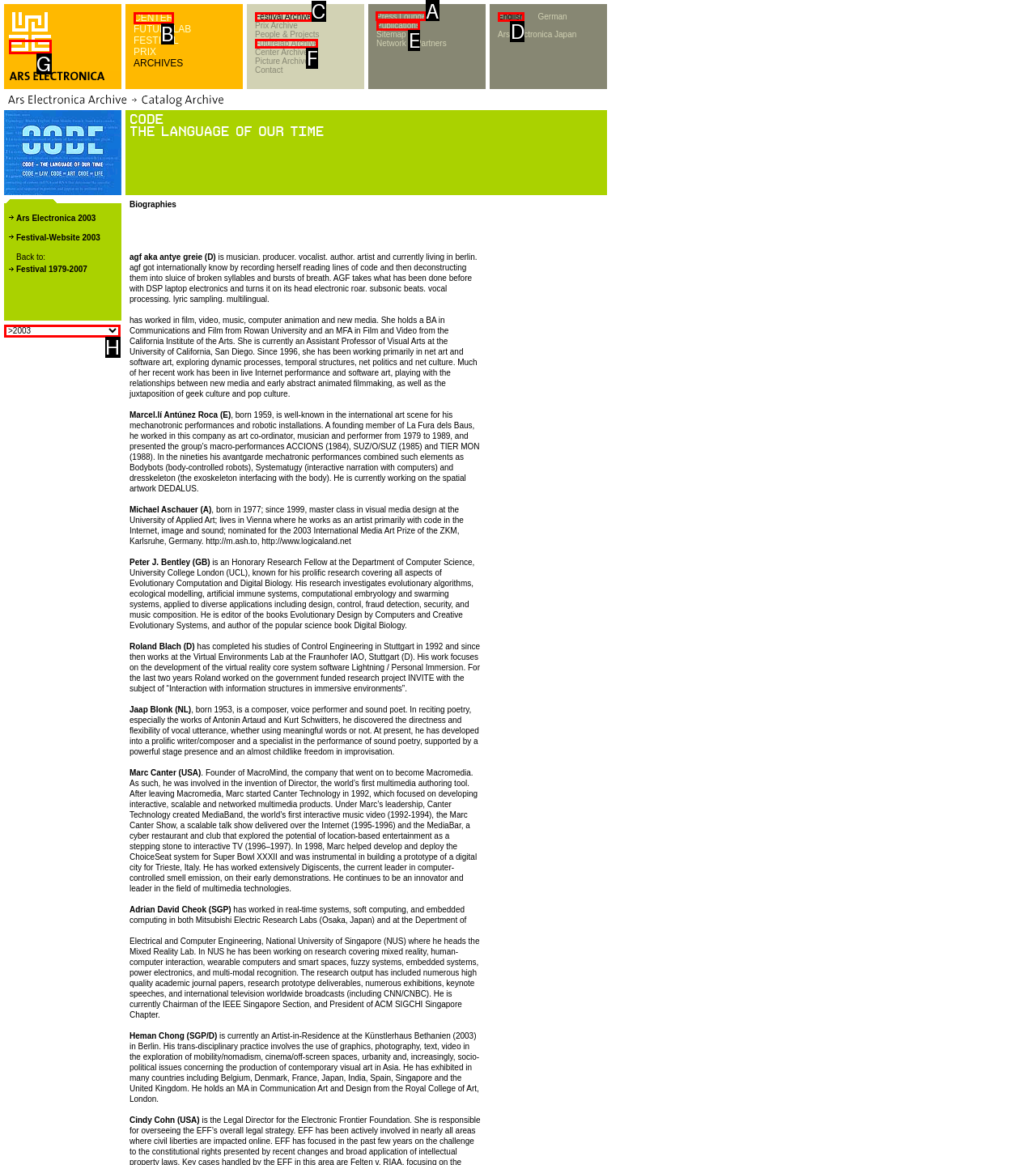Which HTML element should be clicked to complete the following task: Visit the Press Lounge?
Answer with the letter corresponding to the correct choice.

A